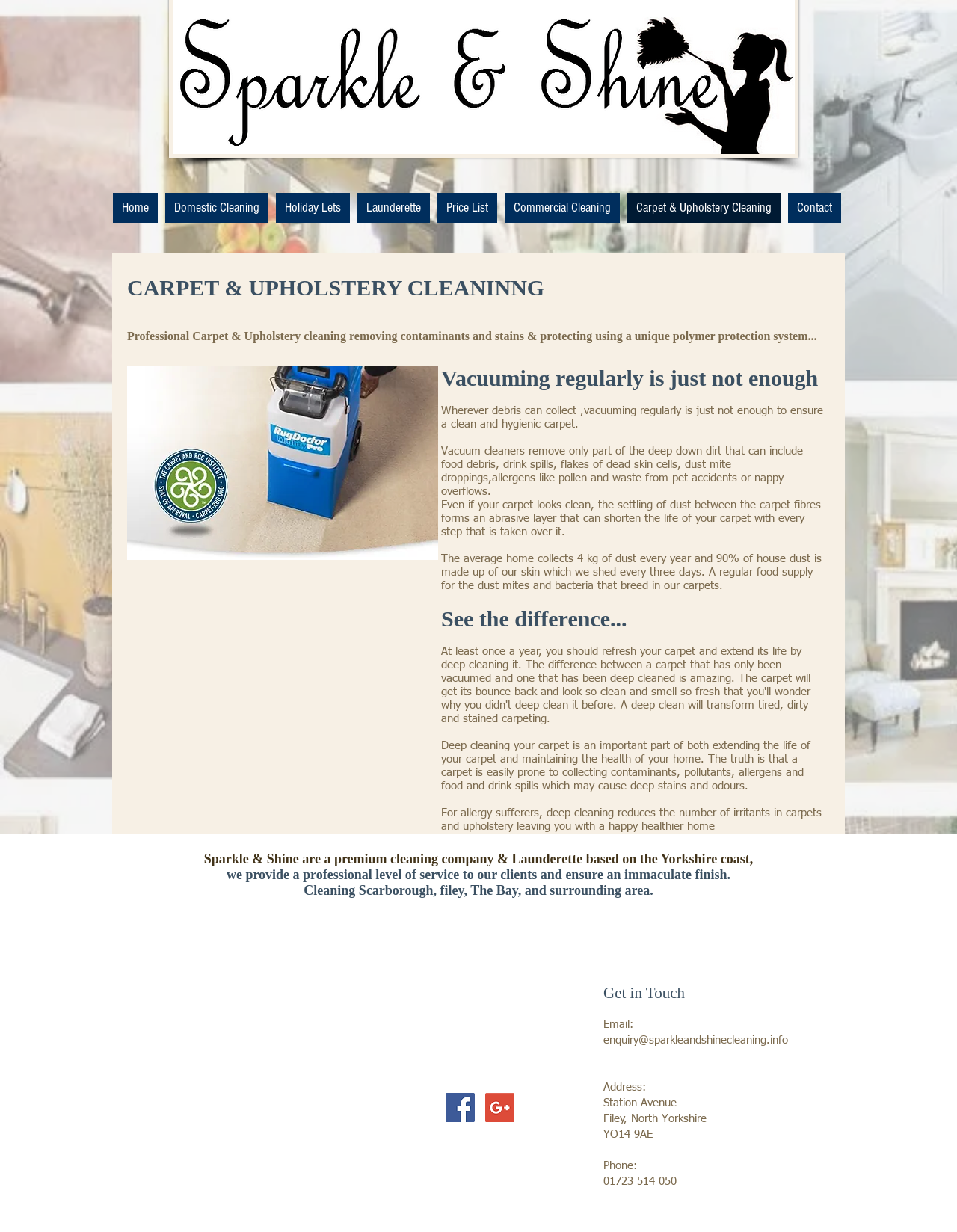Determine the bounding box coordinates of the region to click in order to accomplish the following instruction: "Click on the 'Carpet & Upholstery Cleaning' link". Provide the coordinates as four float numbers between 0 and 1, specifically [left, top, right, bottom].

[0.655, 0.157, 0.816, 0.181]